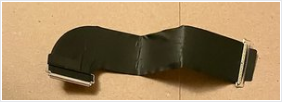What is the model of the iMac associated with this DisplayPort cable? From the image, respond with a single word or brief phrase.

A2116